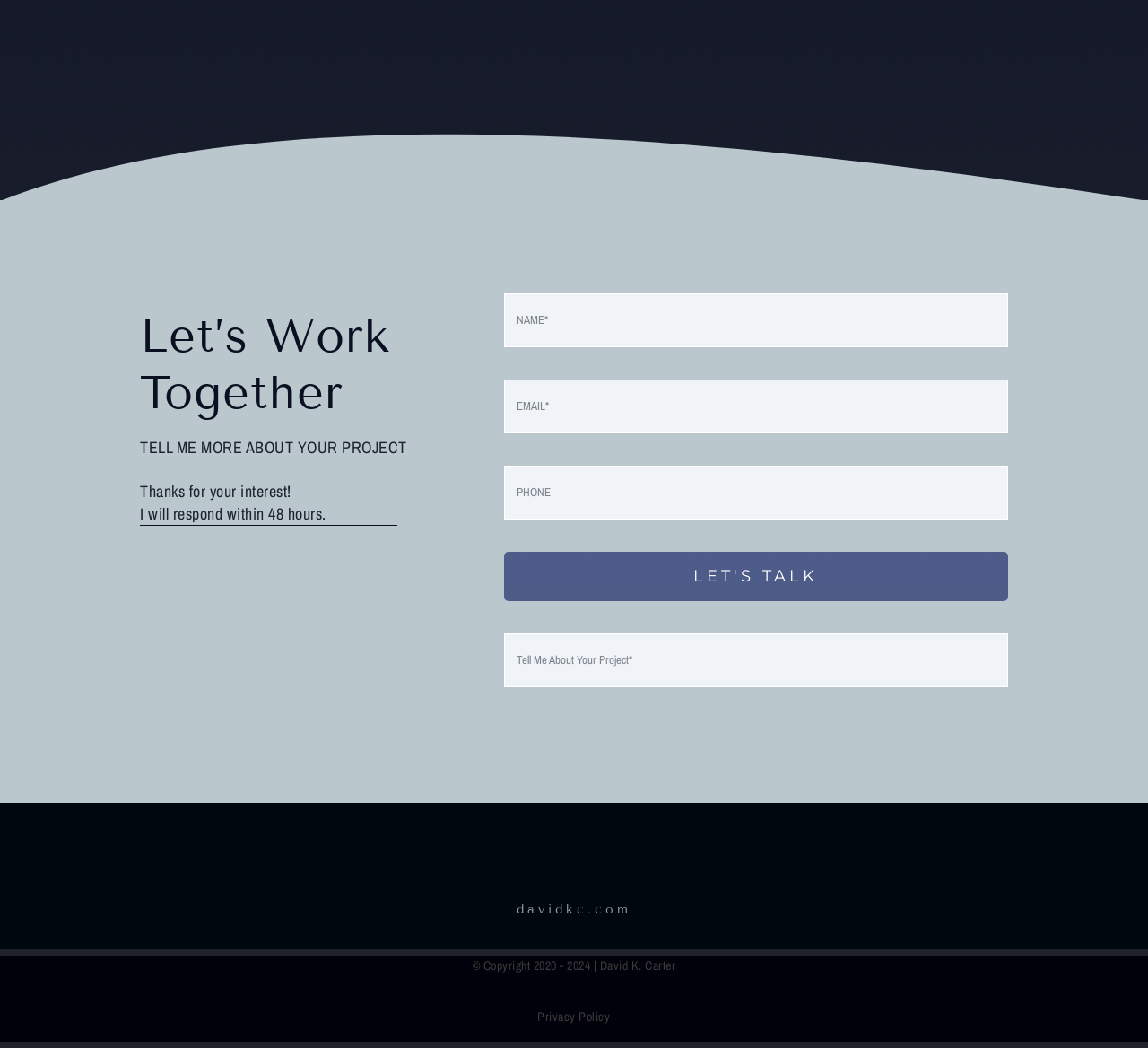Refer to the image and offer a detailed explanation in response to the question: What is the purpose of the form on this webpage?

The form on this webpage has fields for name, email, phone, and a project description, and a 'LET'S TALK' button. This suggests that the purpose of the form is to contact David K. Carter, likely for business or project inquiries.